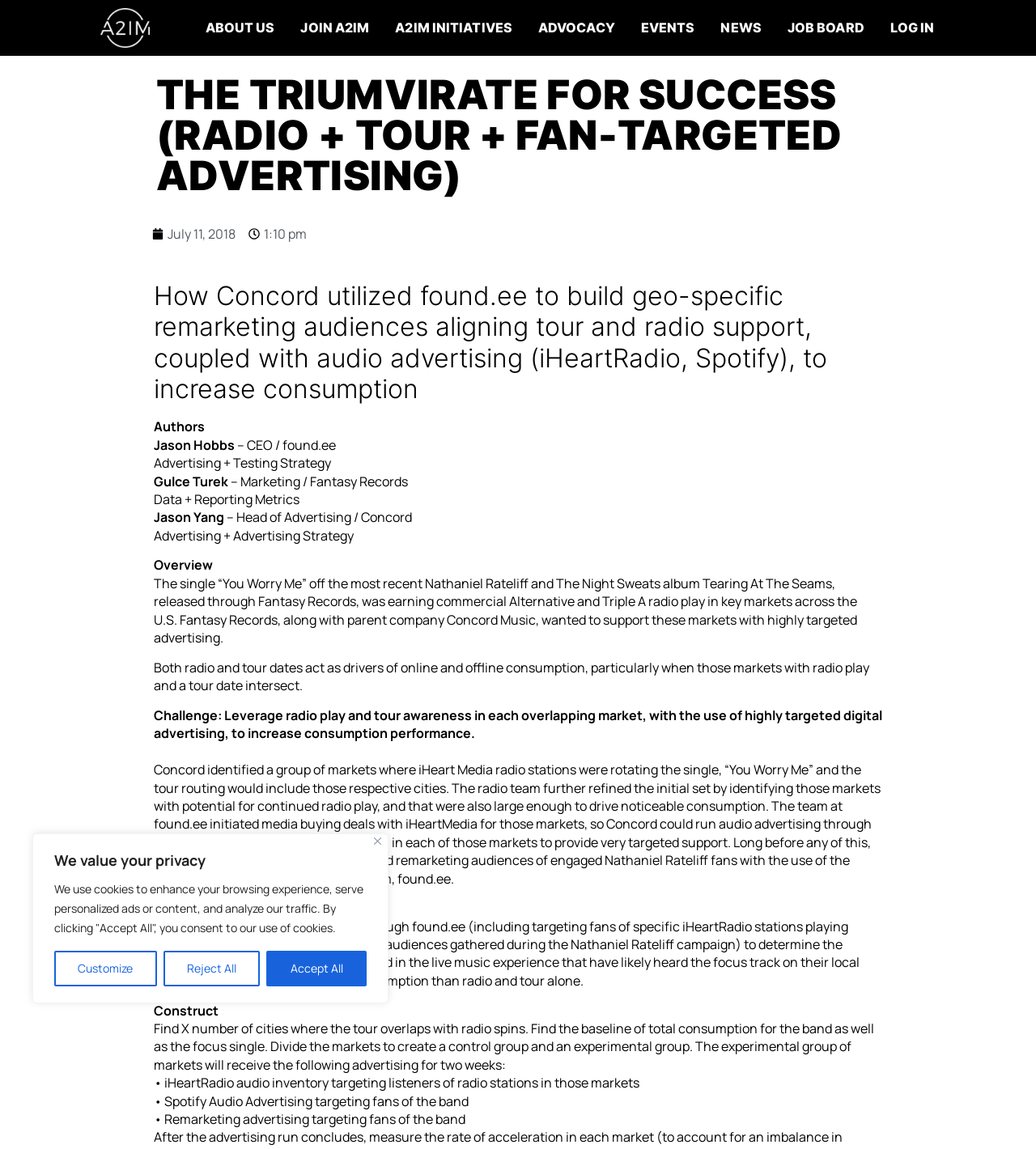What is the name of the CEO of found.ee?
Give a detailed explanation using the information visible in the image.

I found the answer by reading the text in the webpage, specifically the sentence 'Authors Jason Hobbs – CEO / found.ee' which lists the authors of the article.